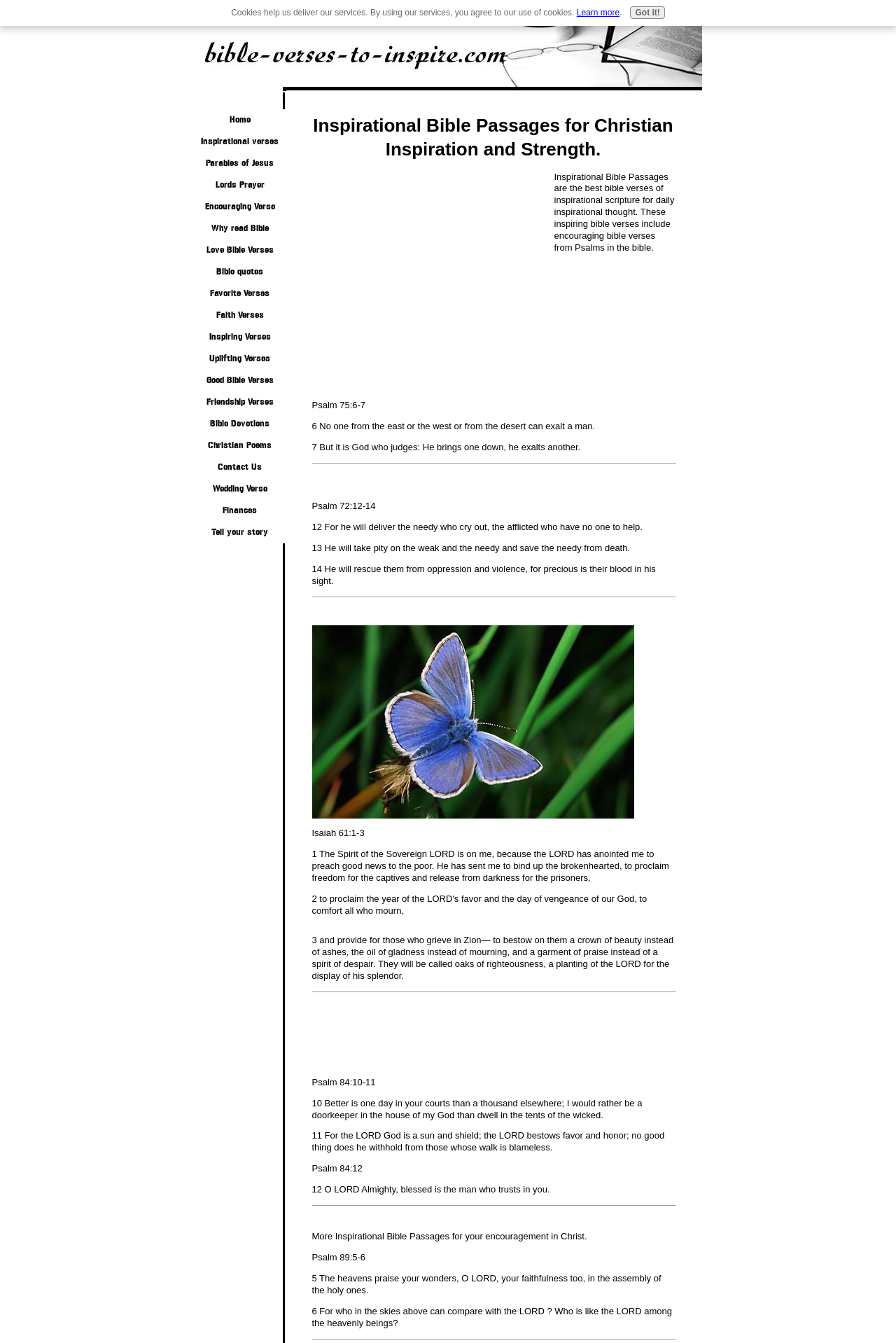What is the first inspirational Bible passage mentioned?
Please provide a comprehensive answer to the question based on the webpage screenshot.

The first inspirational Bible passage mentioned is Psalm 75:6-7, which is indicated by the StaticText element with the text 'Psalm 75:6-7' at coordinates [0.348, 0.298, 0.408, 0.306].